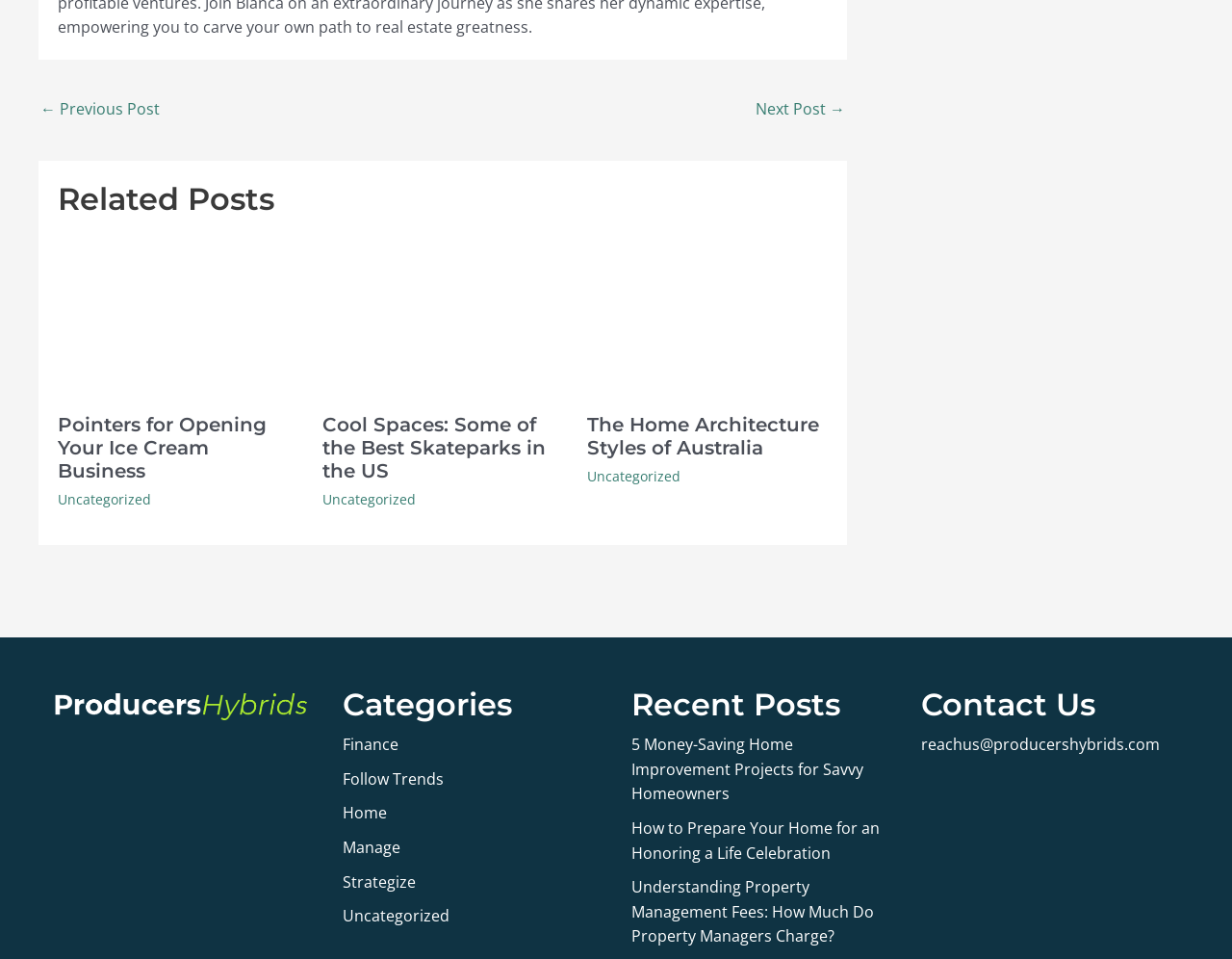Pinpoint the bounding box coordinates of the area that must be clicked to complete this instruction: "Contact us through 'reachus@producershybrids.com'".

[0.747, 0.765, 0.941, 0.787]